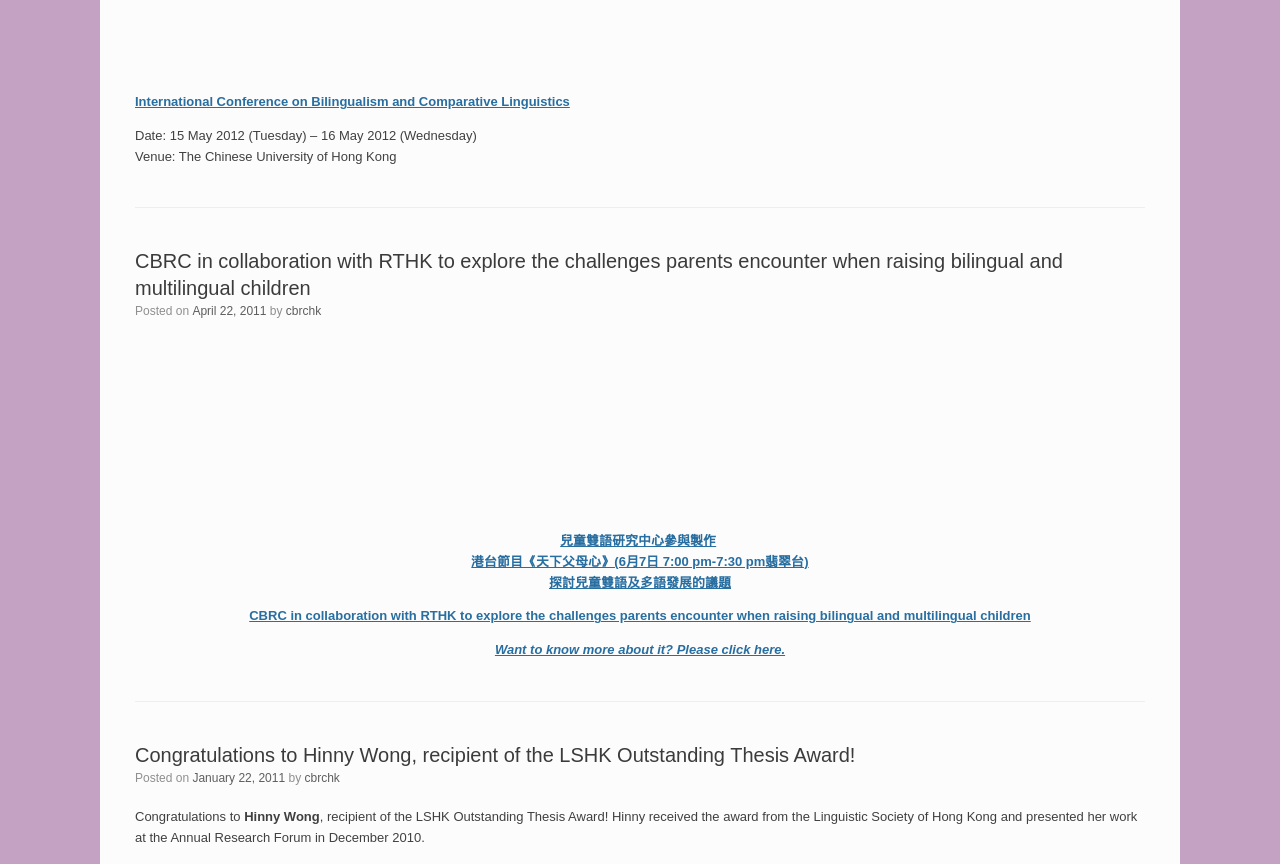Find the bounding box of the web element that fits this description: "April 22, 2011".

[0.15, 0.352, 0.208, 0.369]